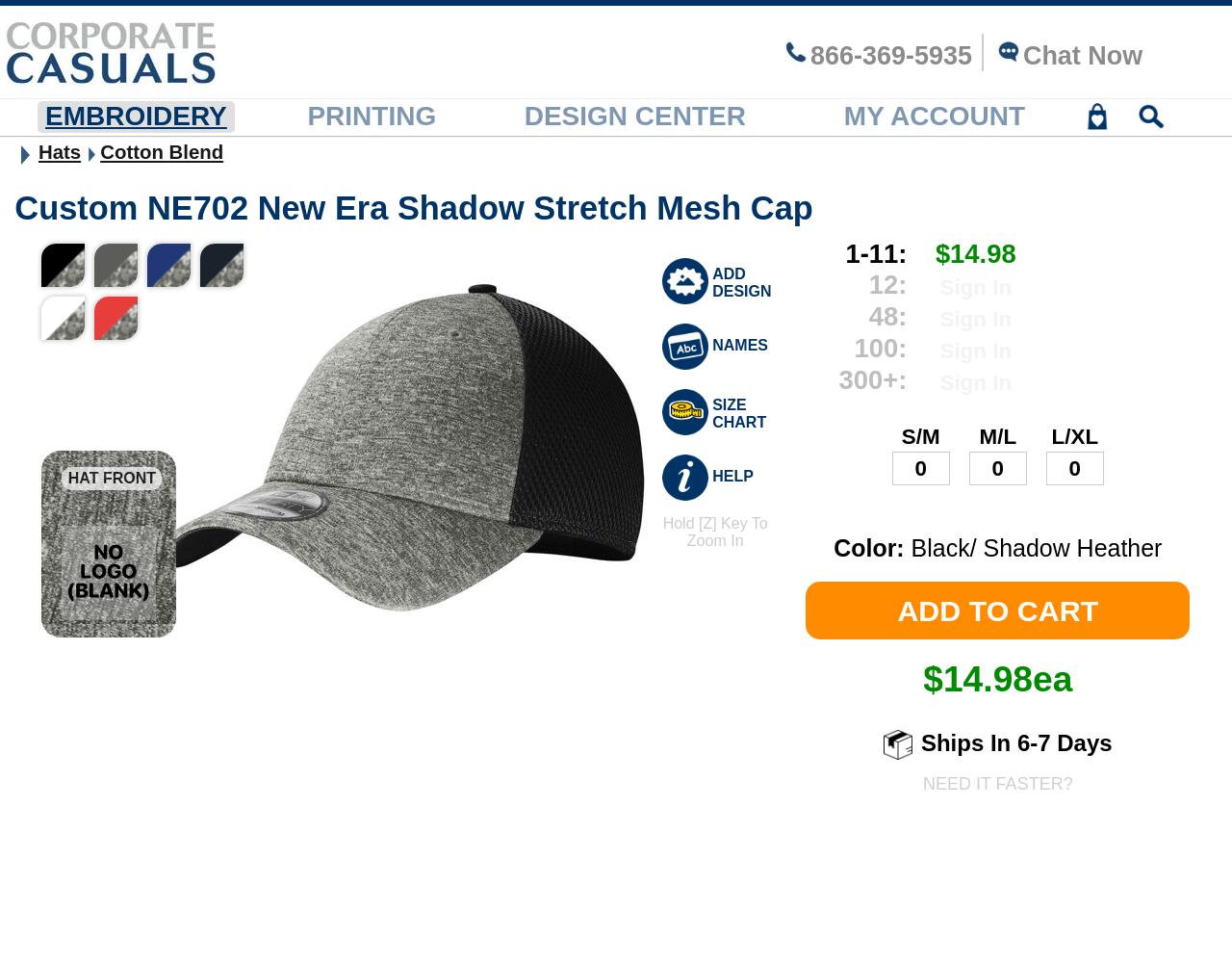Provide the bounding box coordinates of the area you need to click to execute the following instruction: "Chat with customer support".

[0.806, 0.043, 0.928, 0.073]